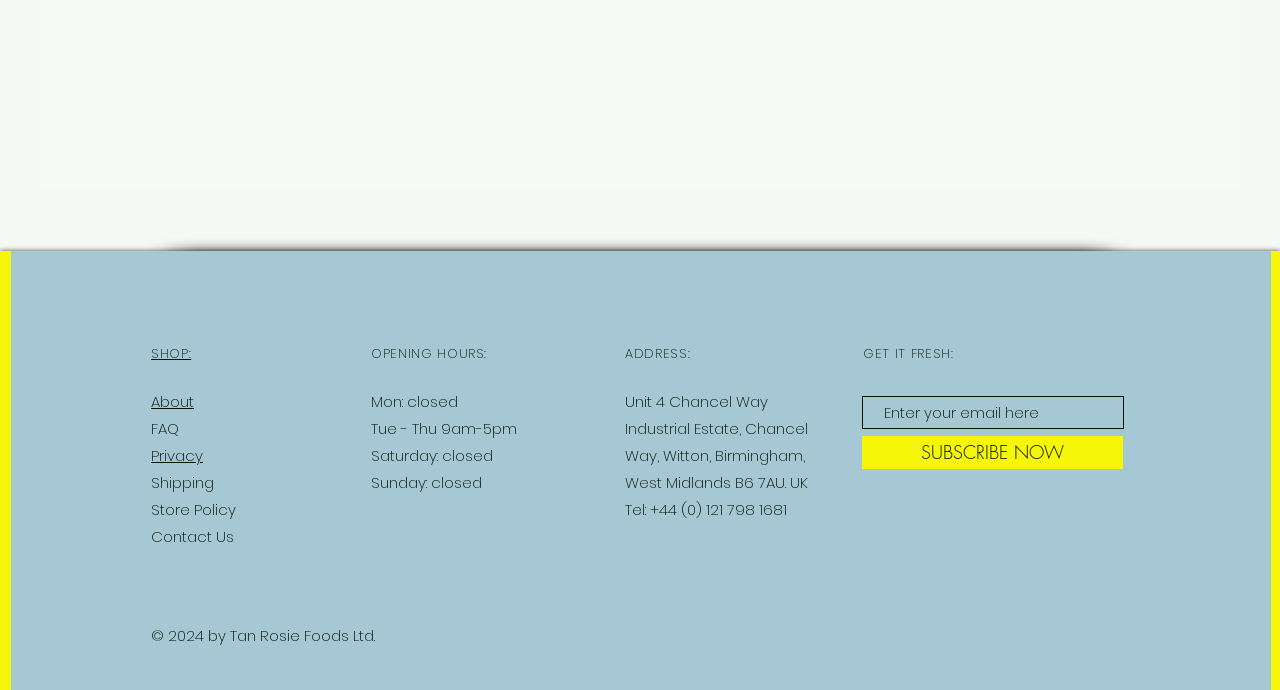Please find the bounding box coordinates of the element that you should click to achieve the following instruction: "Visit the shop". The coordinates should be presented as four float numbers between 0 and 1: [left, top, right, bottom].

[0.118, 0.498, 0.149, 0.526]